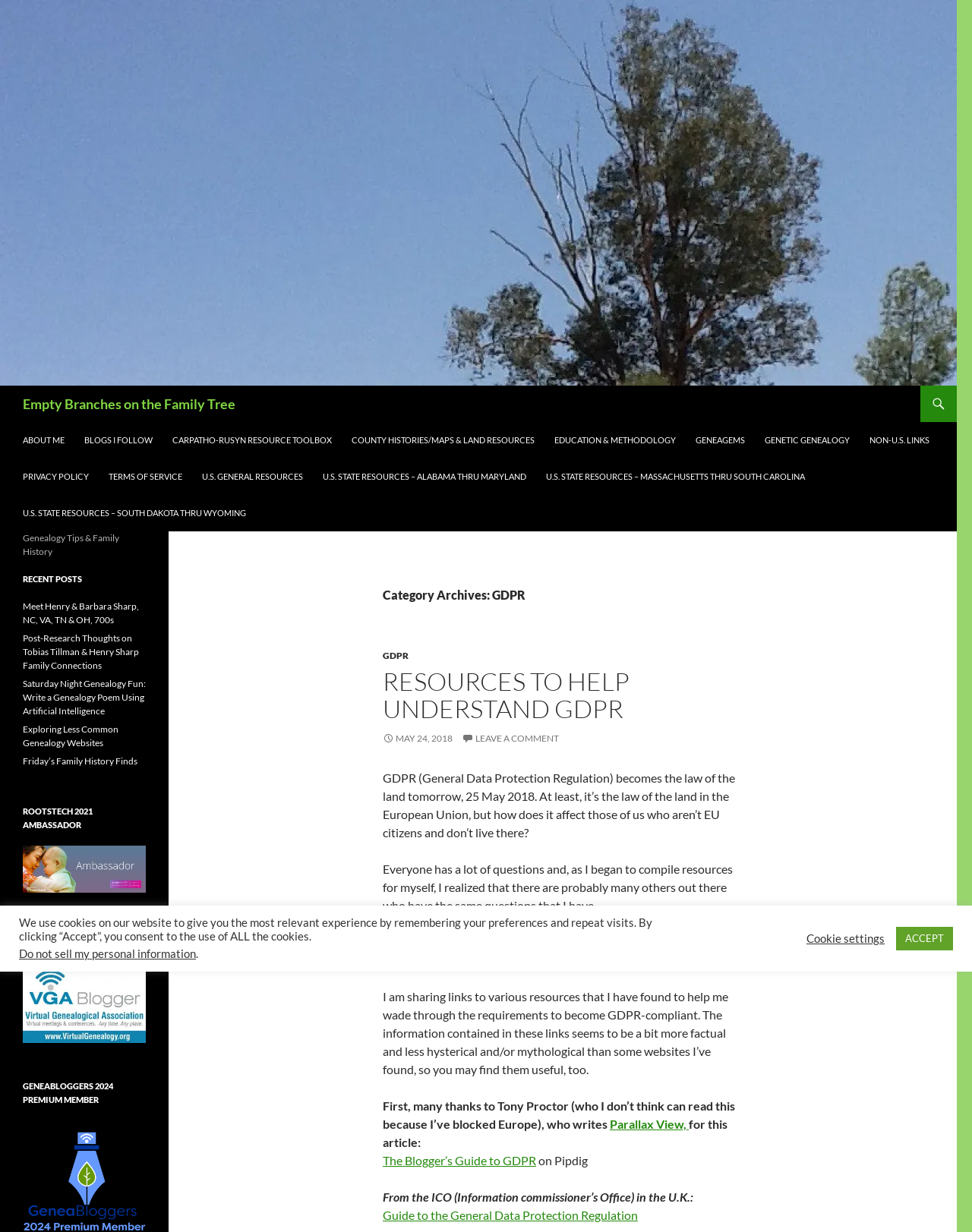Analyze the image and provide a detailed answer to the question: What type of website is this?

Based on the webpage structure and content, I can infer that this is a blog website, as it has a list of recent posts, and the content is written in a personal tone.